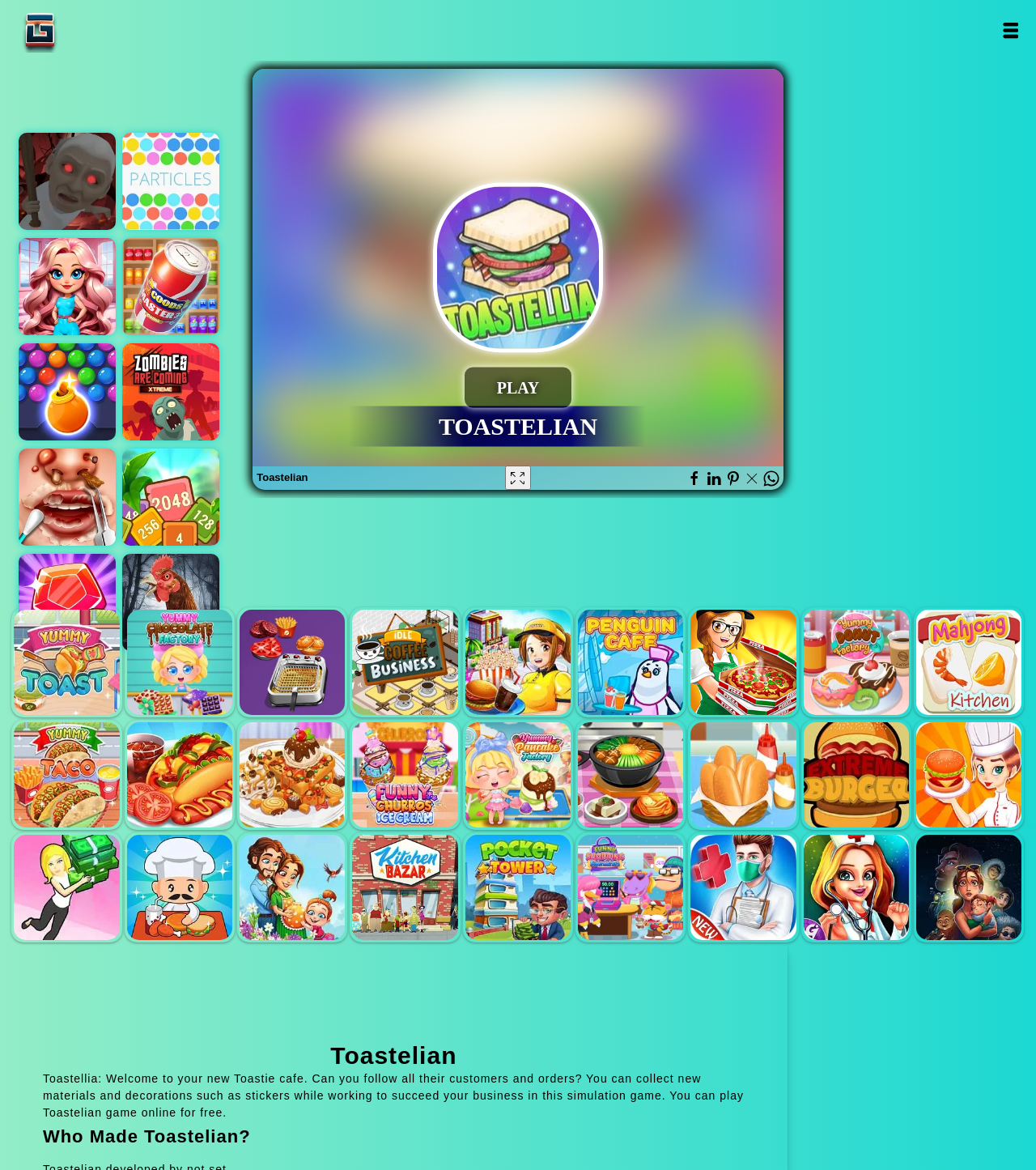Using the description "Funny shopping supermarket", locate and provide the bounding box of the UI element.

[0.558, 0.714, 0.66, 0.804]